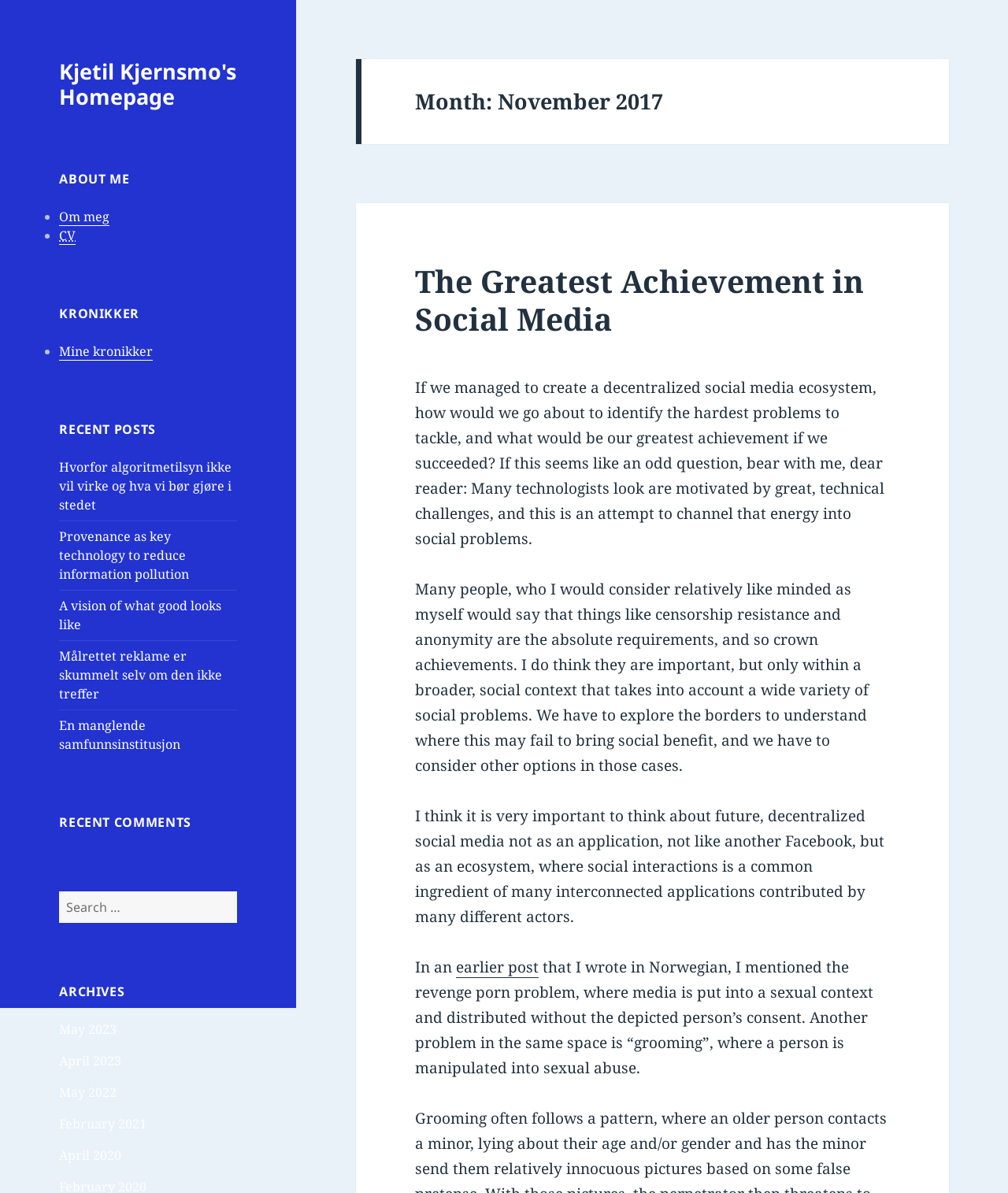What is the name of the person whose homepage this is?
Using the image as a reference, answer the question with a short word or phrase.

Kjetil Kjernsmo